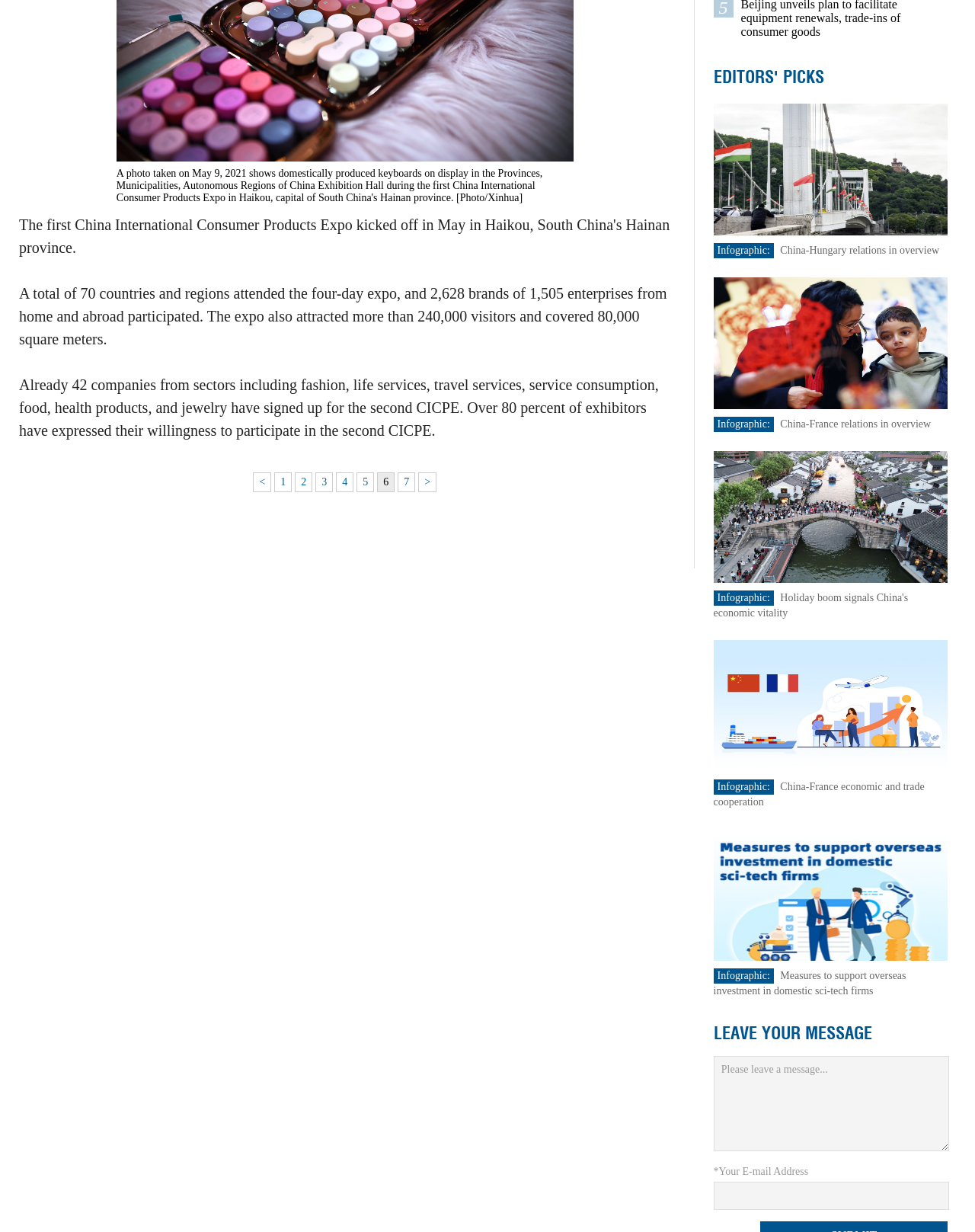Given the description of a UI element: "China-Hungary relations in overview", identify the bounding box coordinates of the matching element in the webpage screenshot.

[0.8, 0.199, 0.963, 0.208]